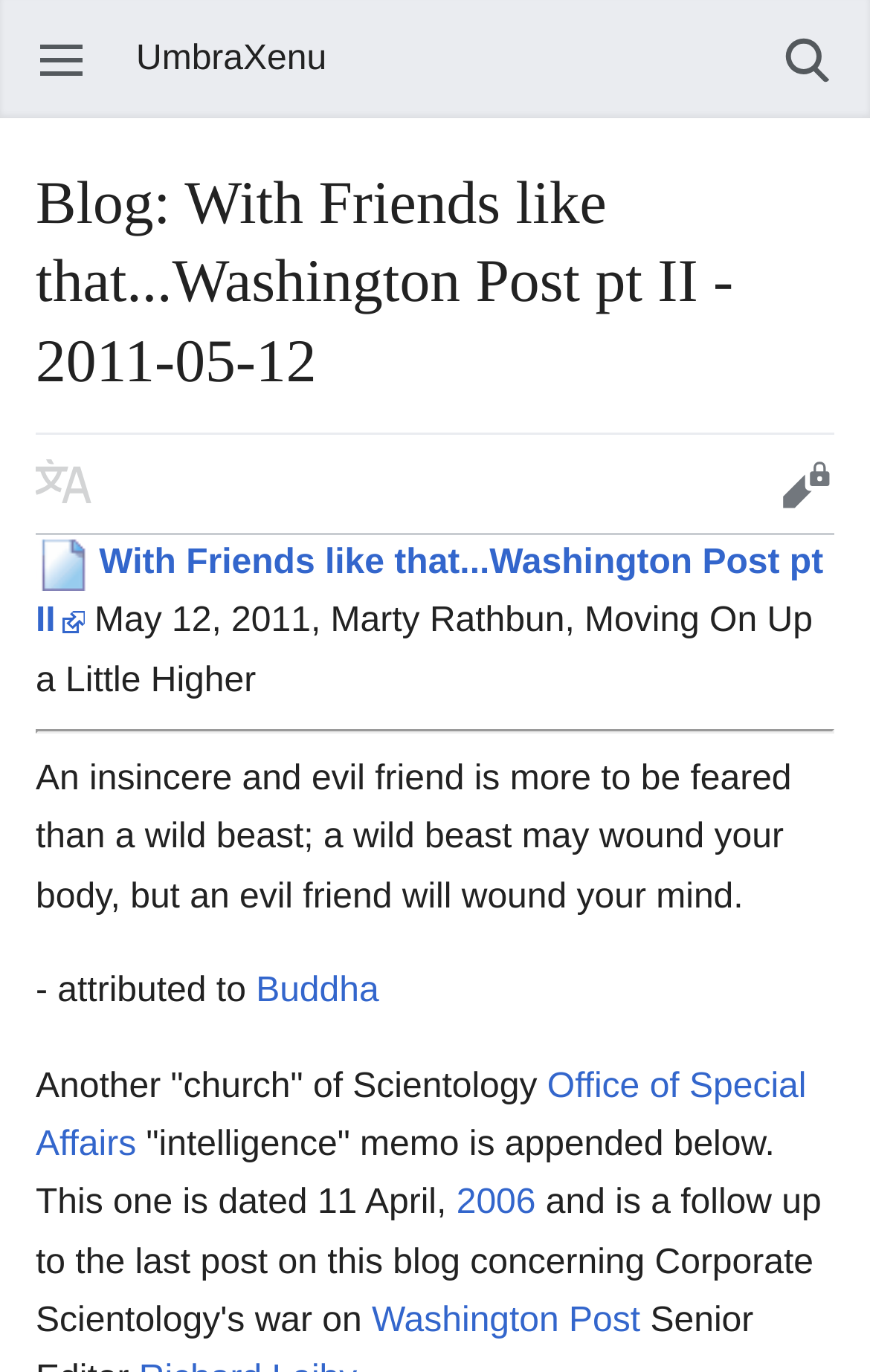Answer the question briefly using a single word or phrase: 
What is the date of the blog post?

May 12, 2011